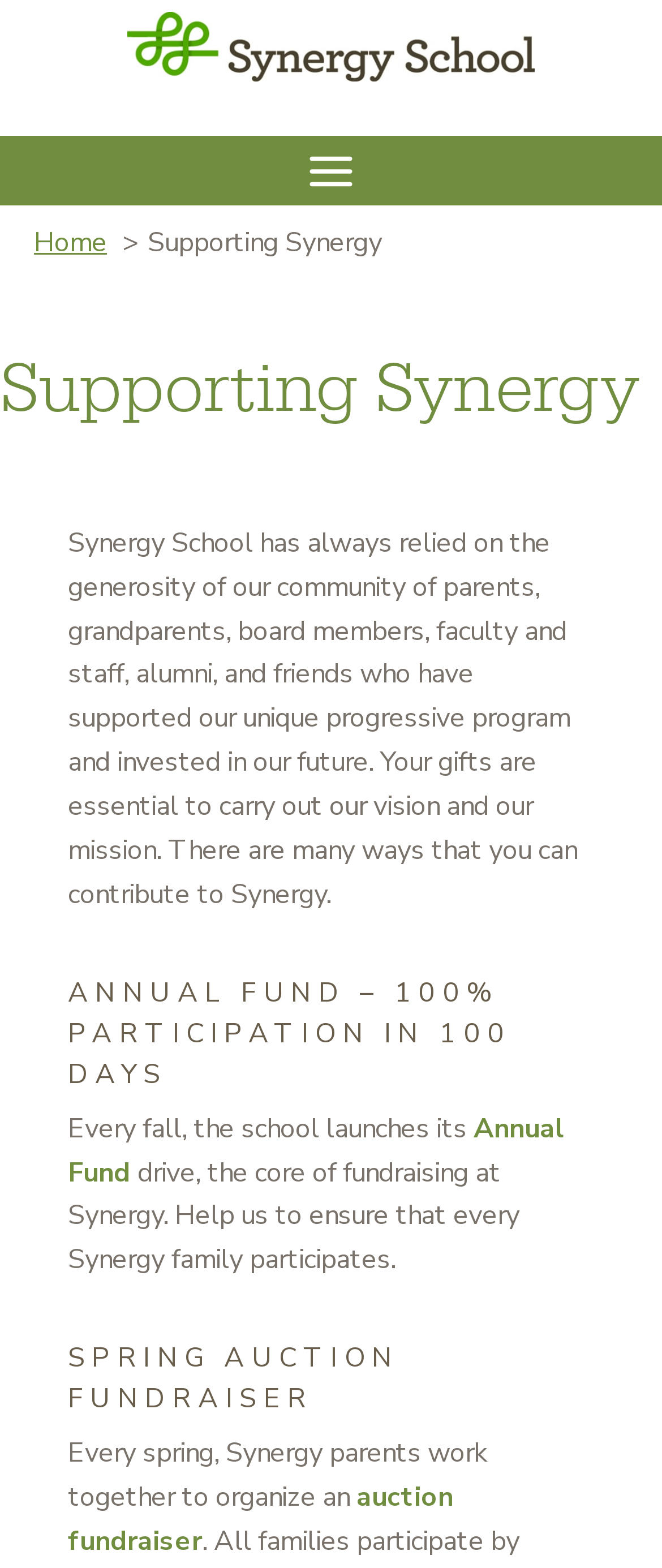Identify the bounding box coordinates for the UI element described as: "Home". The coordinates should be provided as four floats between 0 and 1: [left, top, right, bottom].

[0.051, 0.143, 0.162, 0.167]